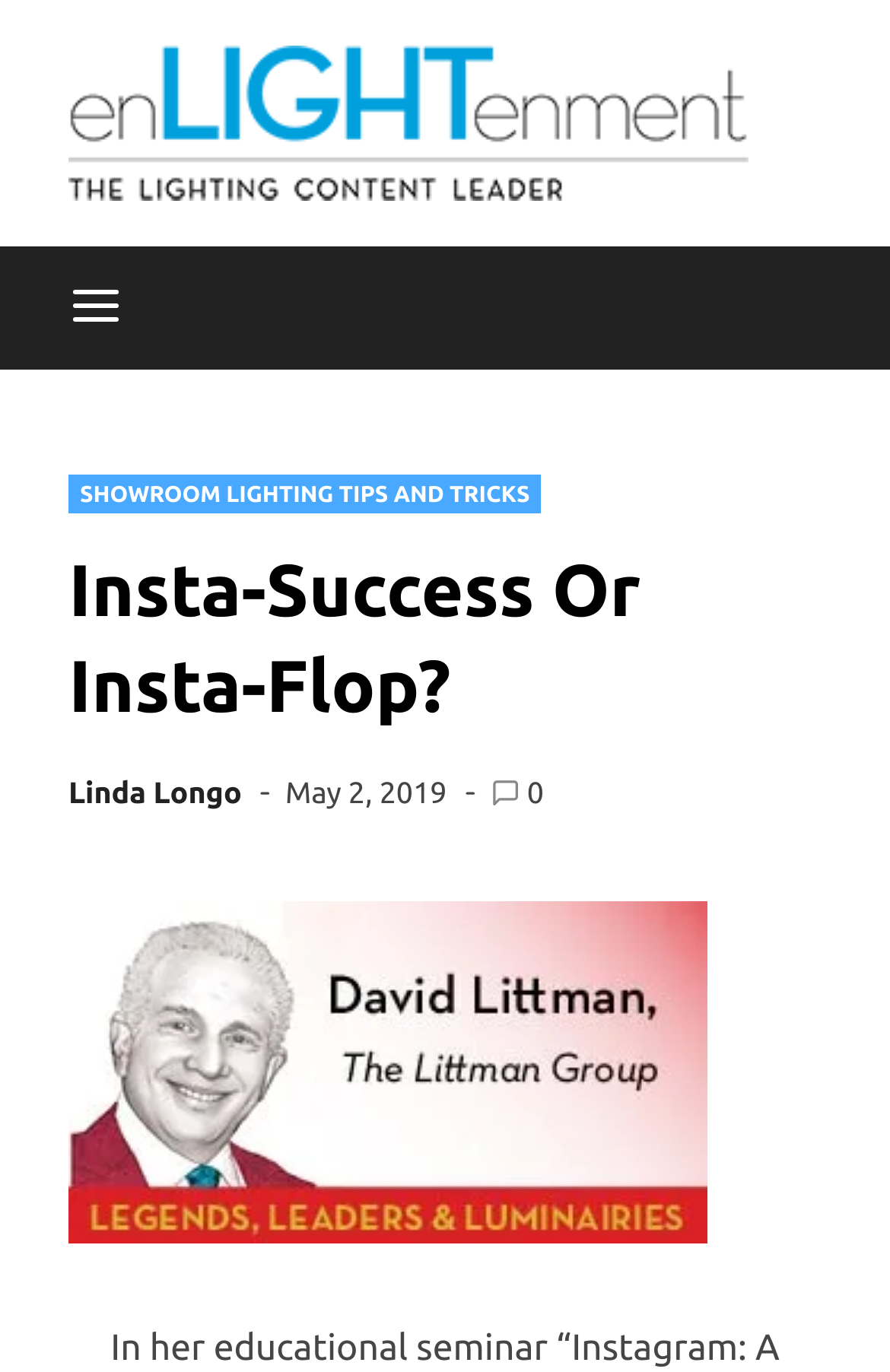What is the name of the person in the image?
Provide a one-word or short-phrase answer based on the image.

David Littman